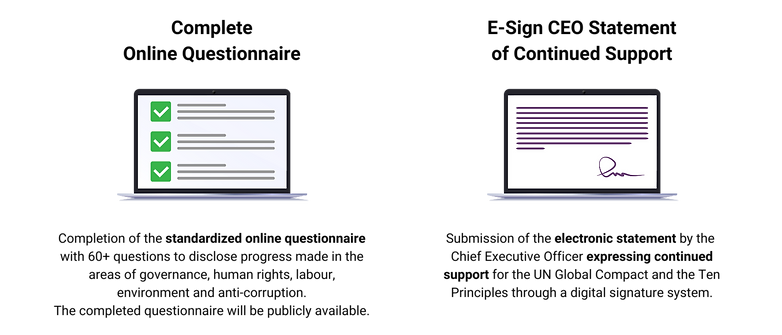How many questions are in the standardized questionnaire?
Refer to the image and provide a detailed answer to the question.

The standardized questionnaire features over 60 questions, which aim to disclose participants' advancements in governance, human rights, labor, environmental issues, and anti-corruption practices, ultimately contributing to transparency as the completed forms will be made publicly available.